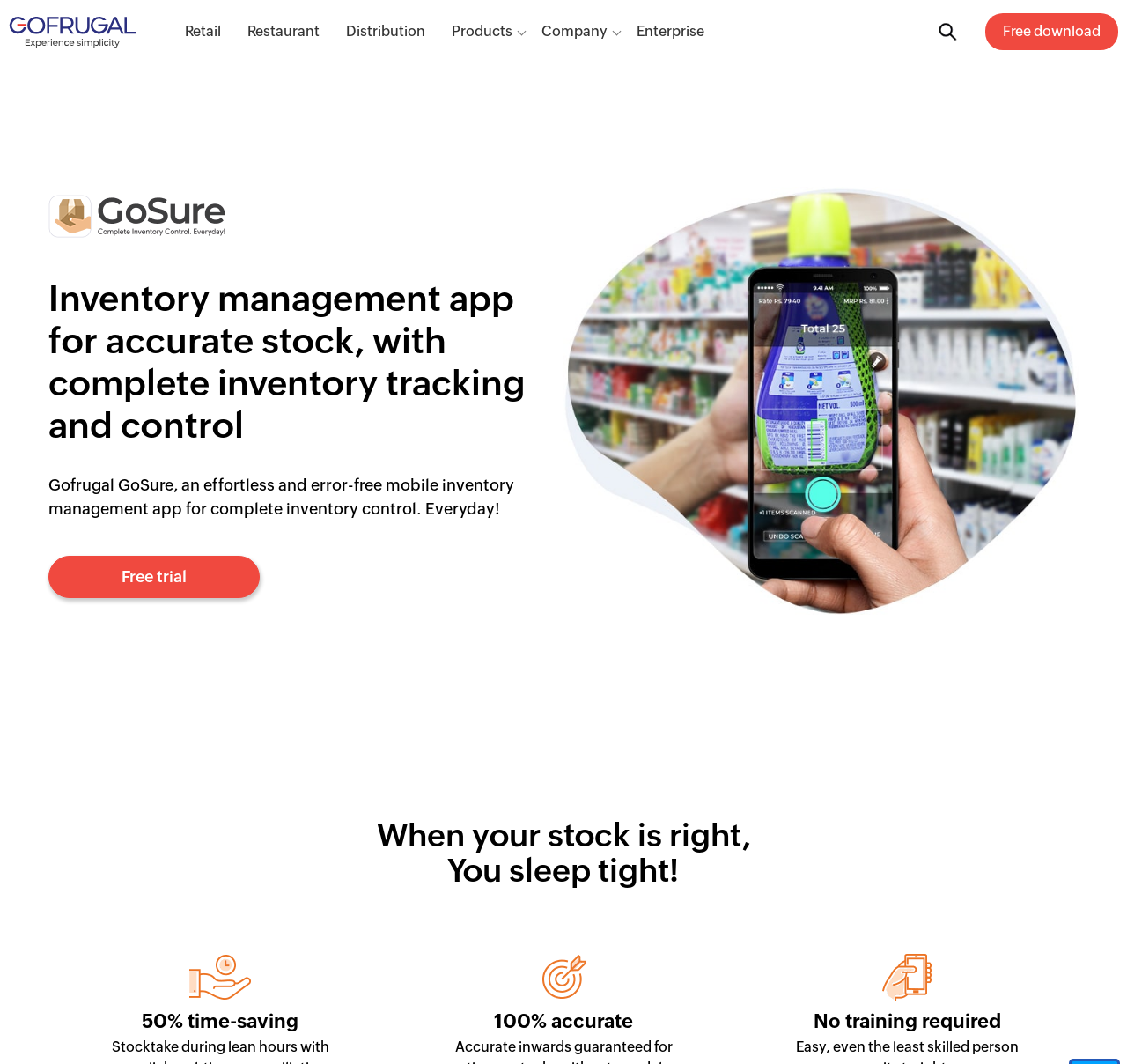Given the webpage screenshot and the description, determine the bounding box coordinates (top-left x, top-left y, bottom-right x, bottom-right y) that define the location of the UI element matching this description: Retail

[0.164, 0.0, 0.196, 0.06]